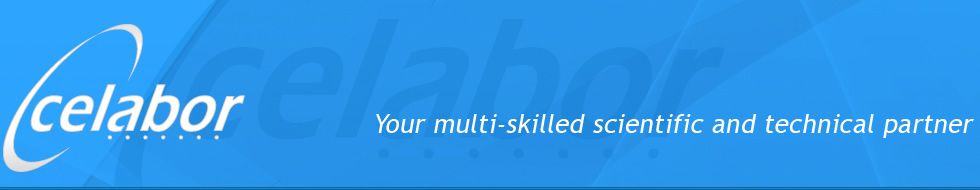Utilize the details in the image to thoroughly answer the following question: What is the background color of the logo?

The caption explicitly states that the logo text is set against a vibrant blue background, which implies that the background color of the logo is vibrant blue.